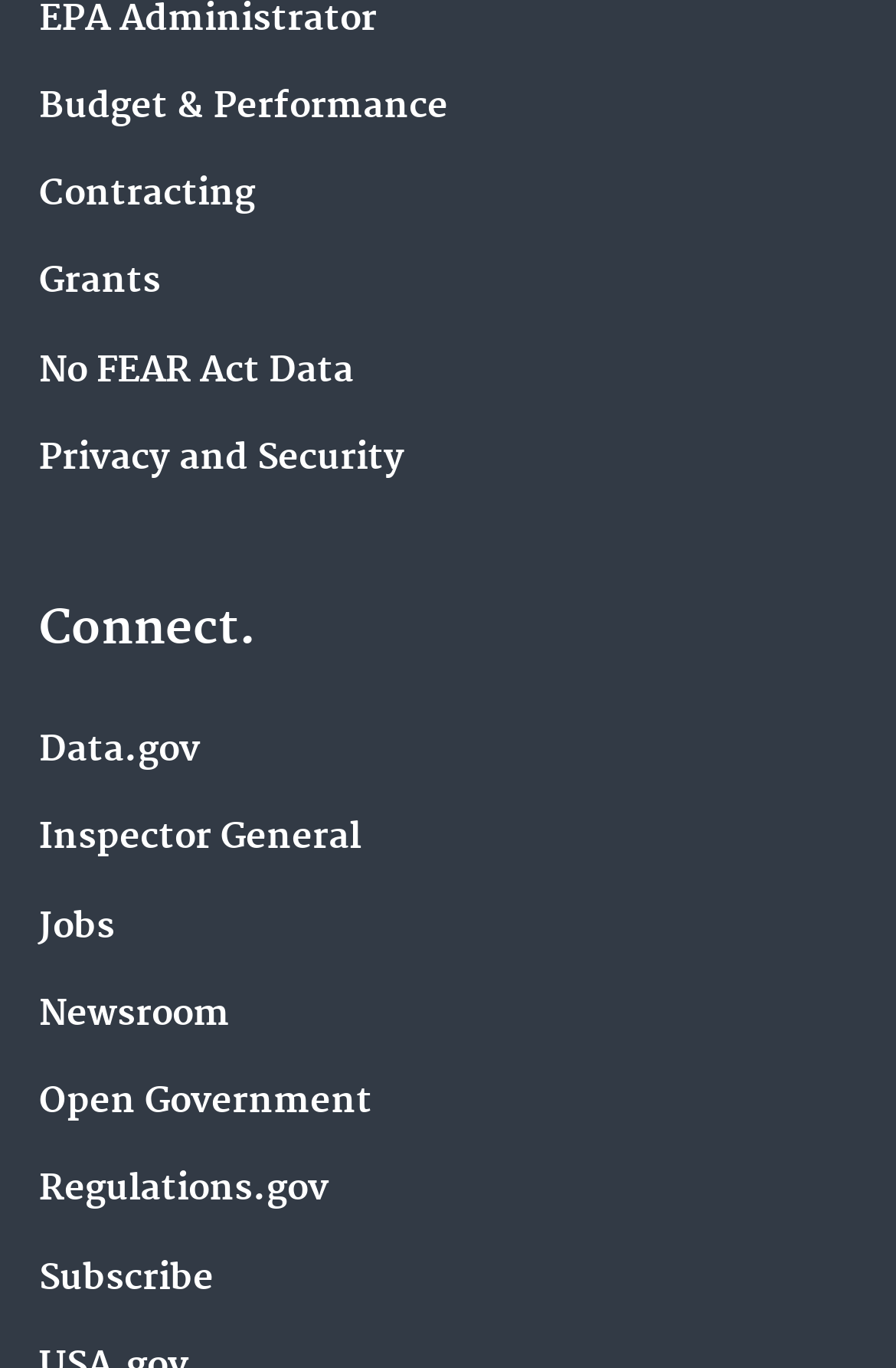Reply to the question with a brief word or phrase: How many words are in the first link?

3